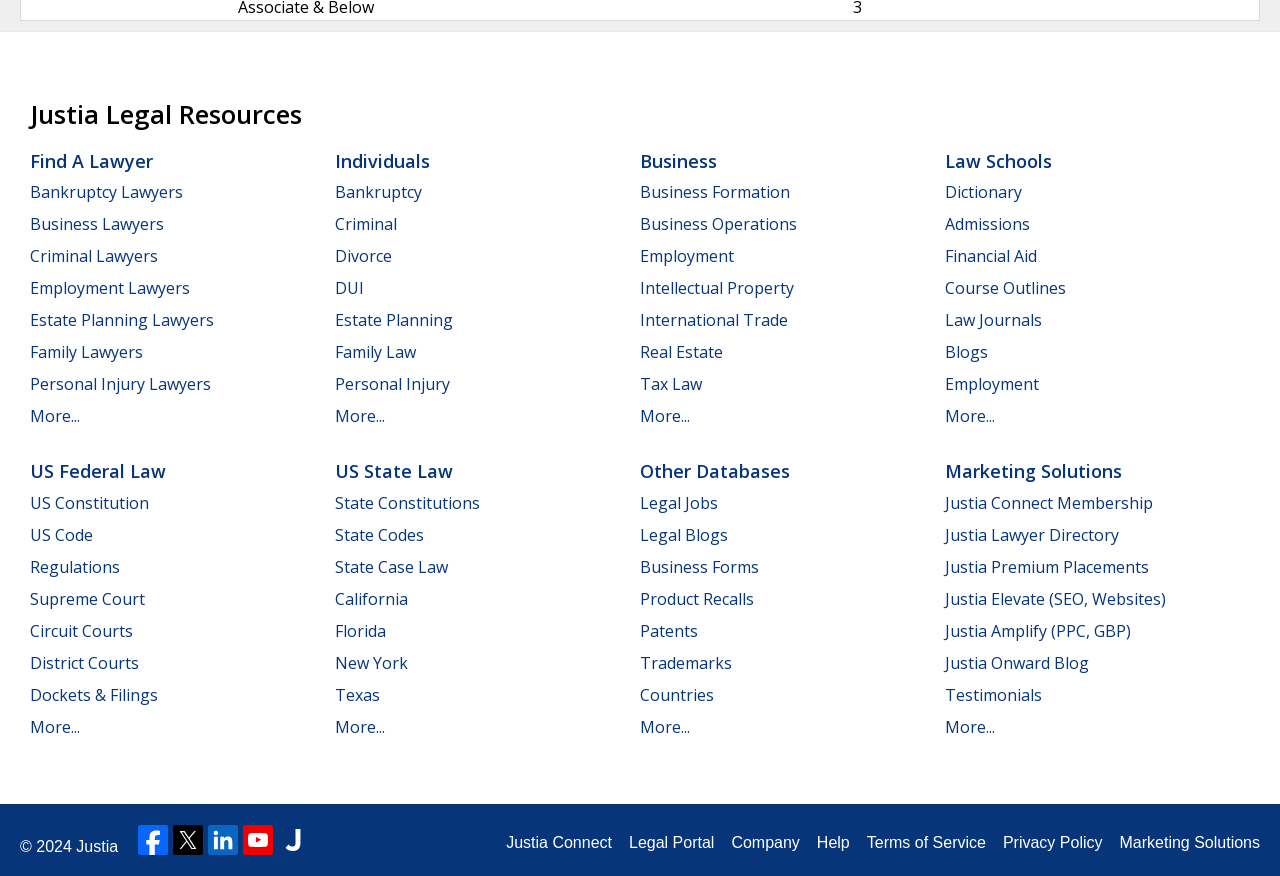Please find the bounding box coordinates of the clickable region needed to complete the following instruction: "Find a lawyer". The bounding box coordinates must consist of four float numbers between 0 and 1, i.e., [left, top, right, bottom].

[0.023, 0.17, 0.12, 0.197]